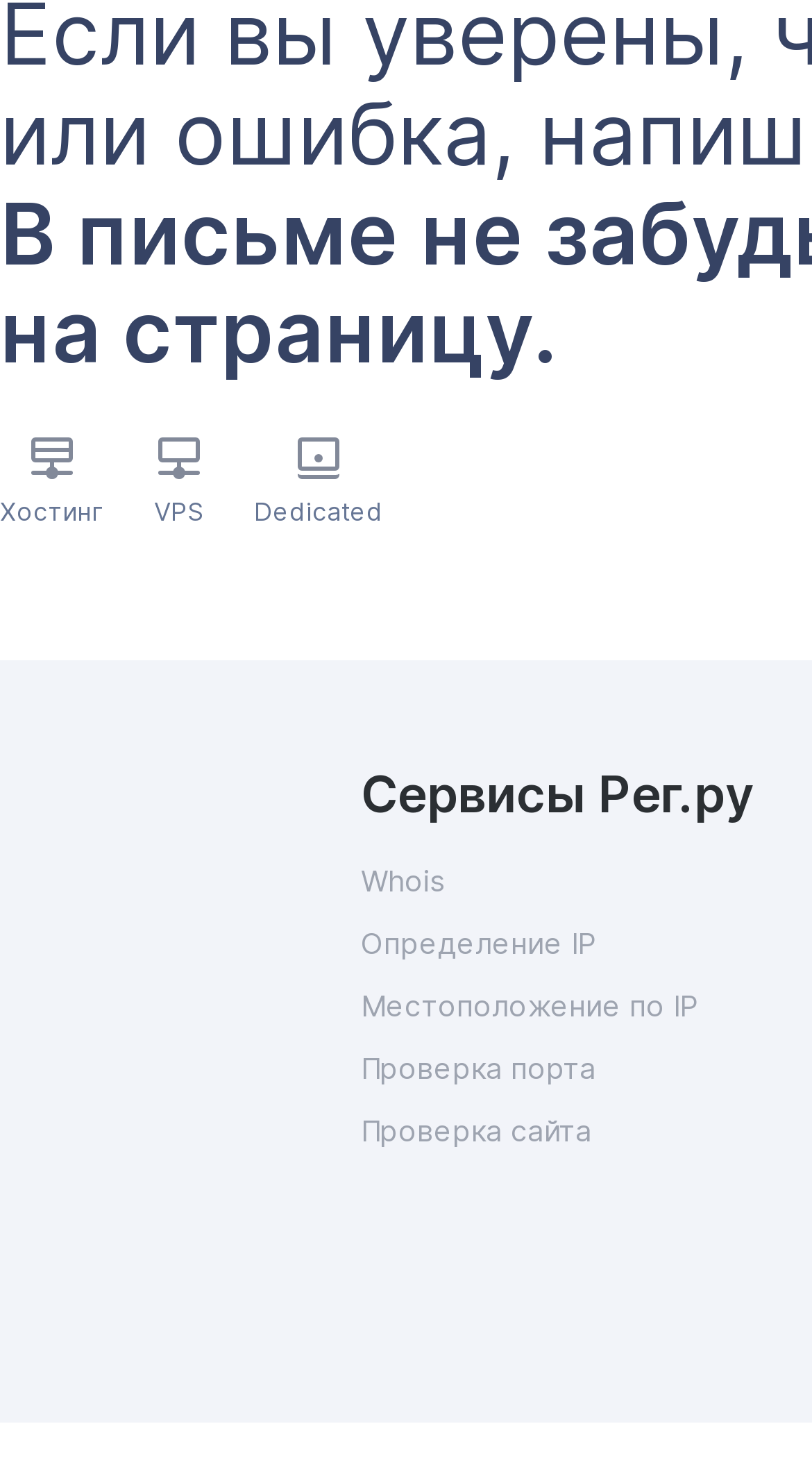Refer to the element description Местоположение по IP and identify the corresponding bounding box in the screenshot. Format the coordinates as (top-left x, top-left y, bottom-right x, bottom-right y) with values in the range of 0 to 1.

[0.445, 0.673, 0.928, 0.707]